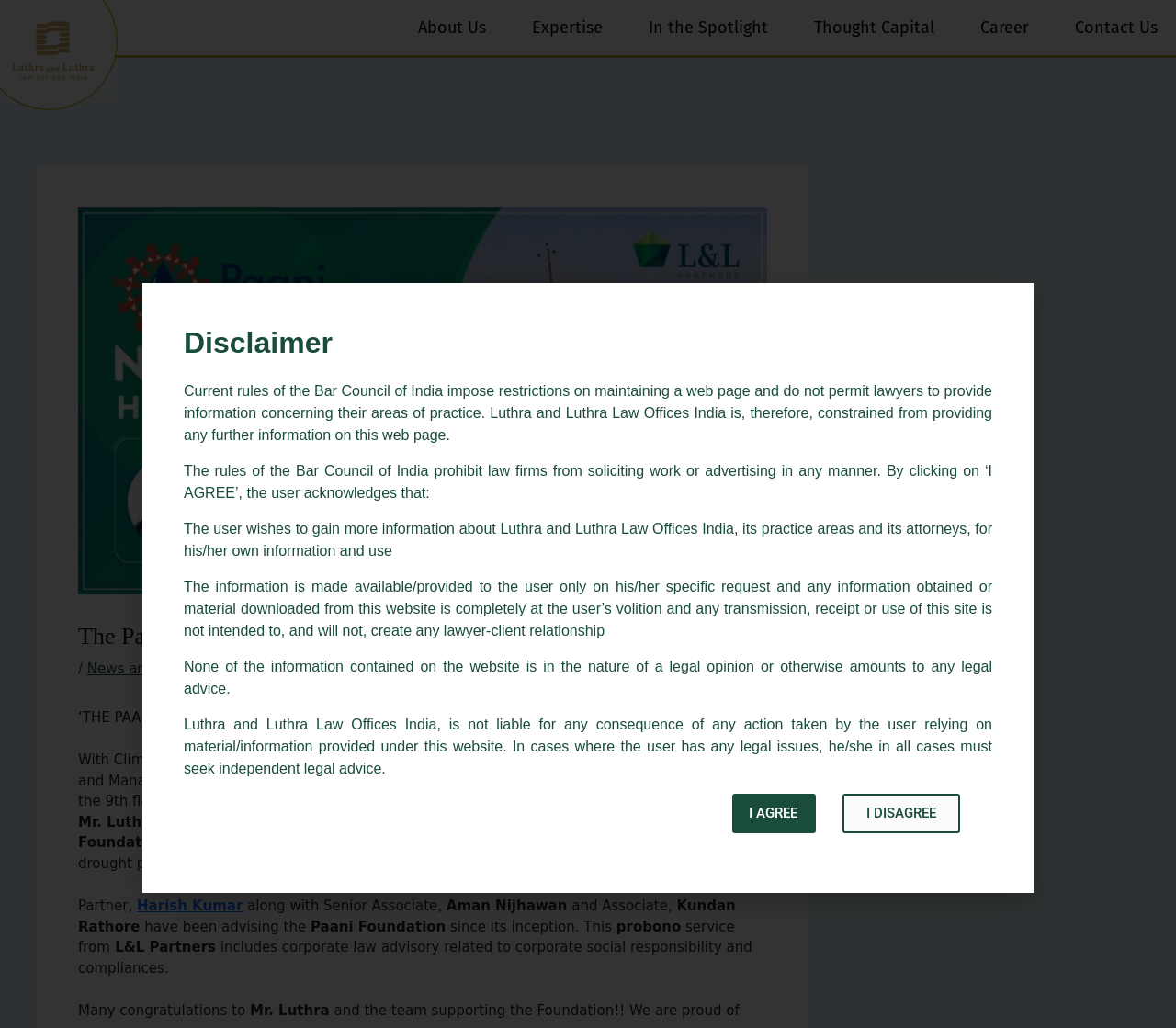Give an in-depth explanation of the webpage layout and content.

The webpage is about The Paani Foundation, an earth healing project ranked number one in the world. At the top, there is a navigation menu with links to "About Us", "Expertise", "In the Spotlight", "Thought Capital", "Career", and "Contact Us". Below the navigation menu, there is a header section with a title "The Paani Foundation – No. 1 Earth Healing Project" and a link to "News and Updates".

The main content of the webpage is divided into several sections. The first section describes the foundation's achievement, stating that it has been ranked the number one earth healing project in the world. The text also mentions the founder and managing partner, Rajiv K Luthra, who started the initiative in 2016 along with actor Aamir Khan and his ex-wife Kiran Rao.

The next section introduces the team members who have been advising the Paani Foundation since its inception, including Harish Kumar, Aman Nijhawan, and Kundan Rathore. The text also mentions that L&L Partners have been providing pro bono services to the foundation, including corporate law advisory related to corporate social responsibility and compliances.

Further down the page, there is a disclaimer section with several paragraphs of text explaining the rules of the Bar Council of India and the limitations of the website. The disclaimer text is followed by two links, "I AGREE" and "I DISAGREE", which are likely related to accepting the terms and conditions of the website.

Overall, the webpage provides information about The Paani Foundation, its achievements, and its team members, as well as a disclaimer section with important information about the website and its limitations.